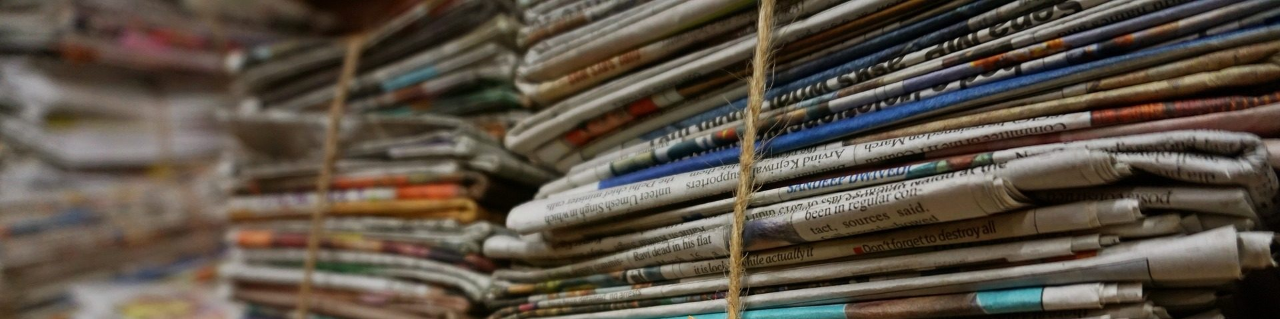What is suggested by the mix of colorful and black-and-white pages?
Provide an in-depth and detailed answer to the question.

The image displays a mix of colorful and black-and-white pages, implying that the newspapers contain a diverse range of articles and topics. This visual representation suggests that the newspapers cover various subjects, from news and current events to feature stories and entertainment.